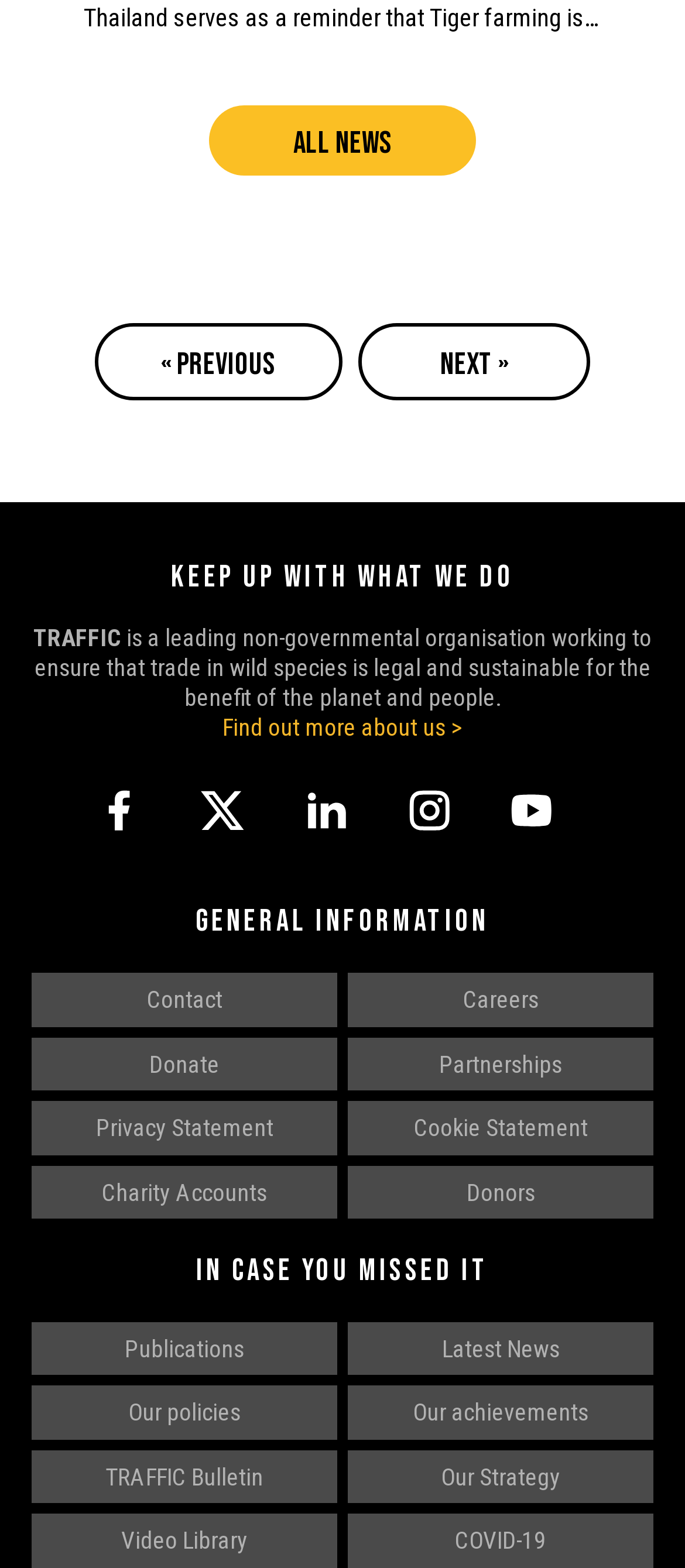Locate the bounding box of the UI element based on this description: "title="Visit our Facebook Page"". Provide four float numbers between 0 and 1 as [left, top, right, bottom].

[0.129, 0.497, 0.22, 0.537]